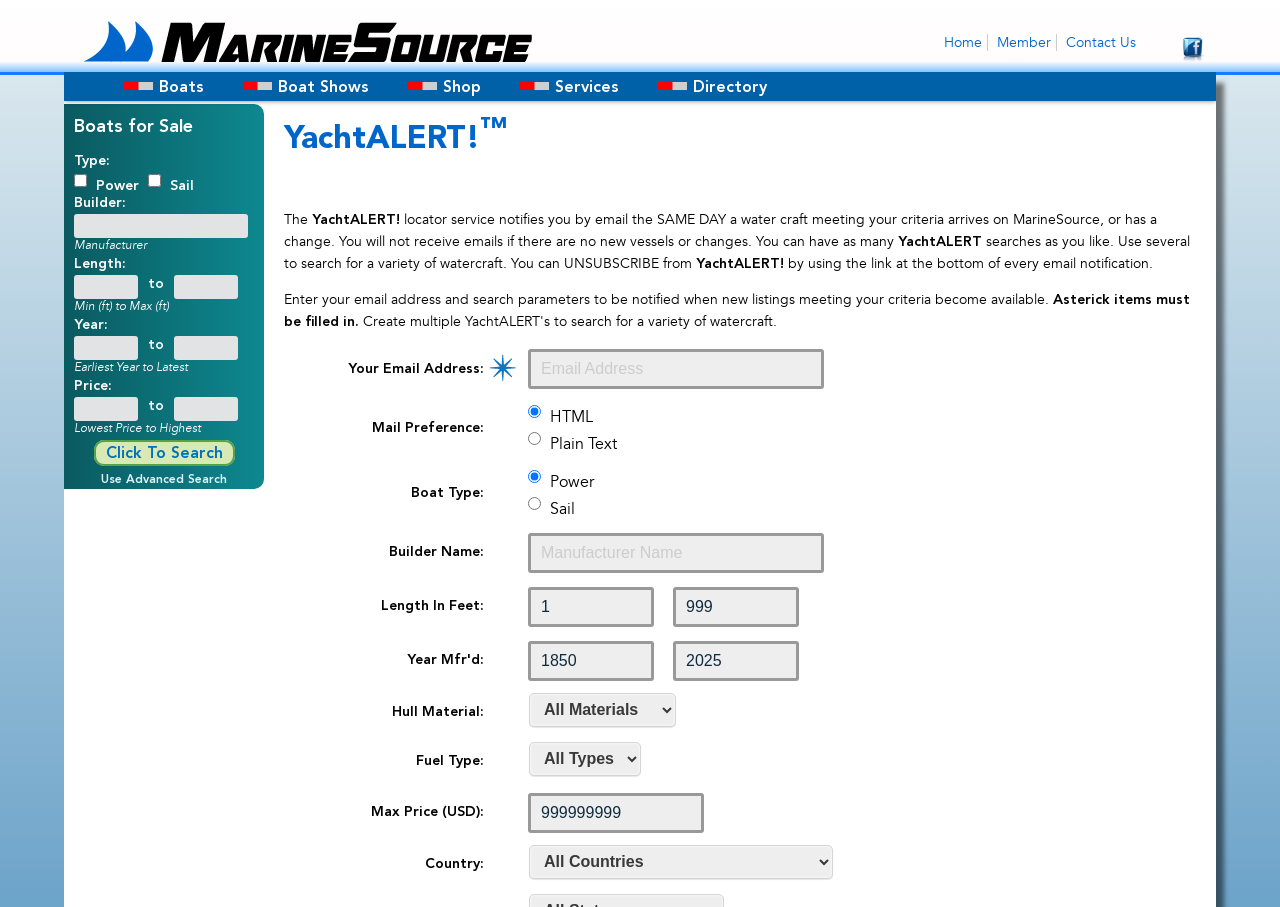What type of watercraft can be searched for?
Provide a detailed and extensive answer to the question.

The webpage allows users to search for boats and yachts based on various criteria such as type, builder, length, year, and price.